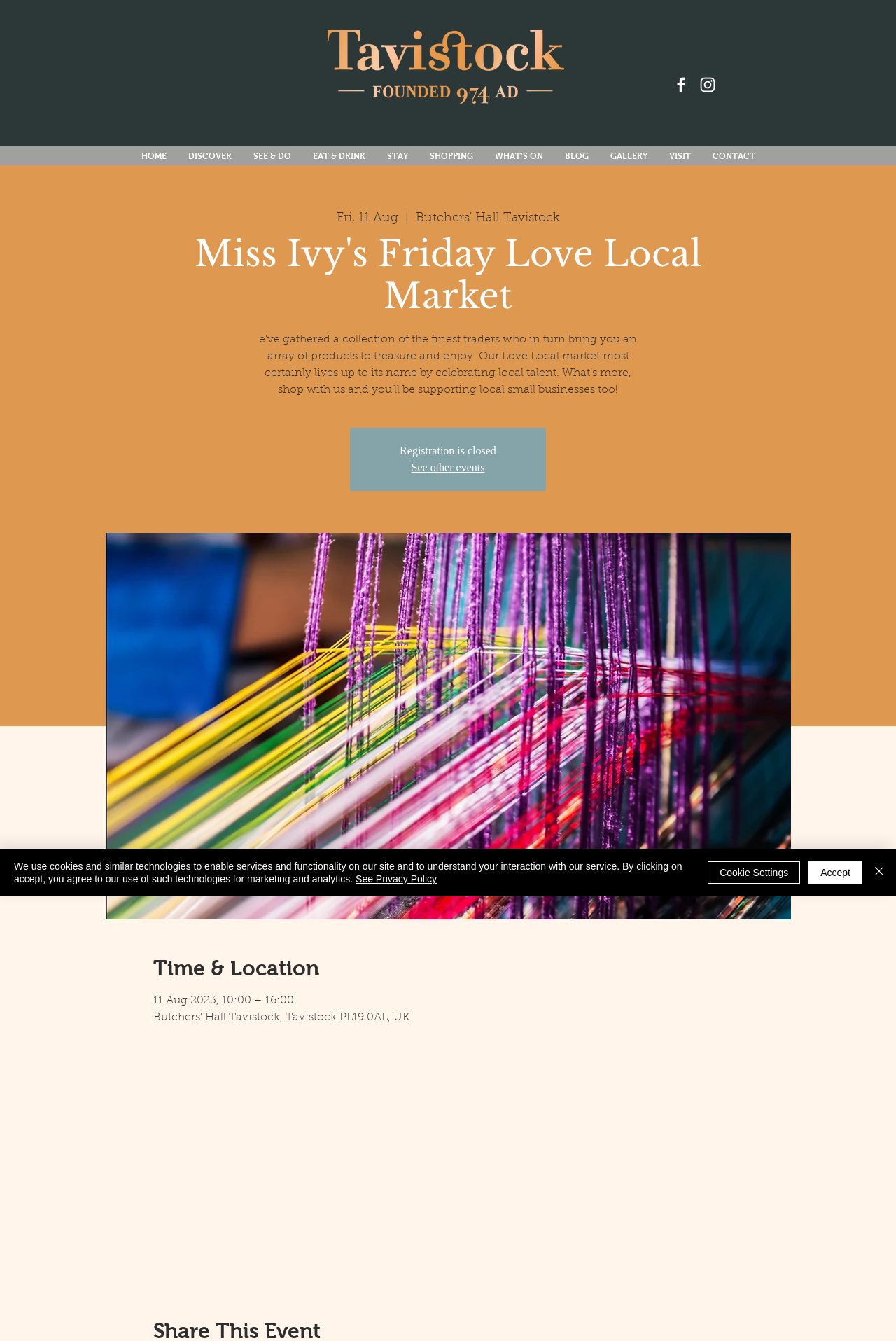Locate the bounding box coordinates of the element that should be clicked to execute the following instruction: "Zoom in the map".

[0.118, 0.787, 0.882, 0.951]